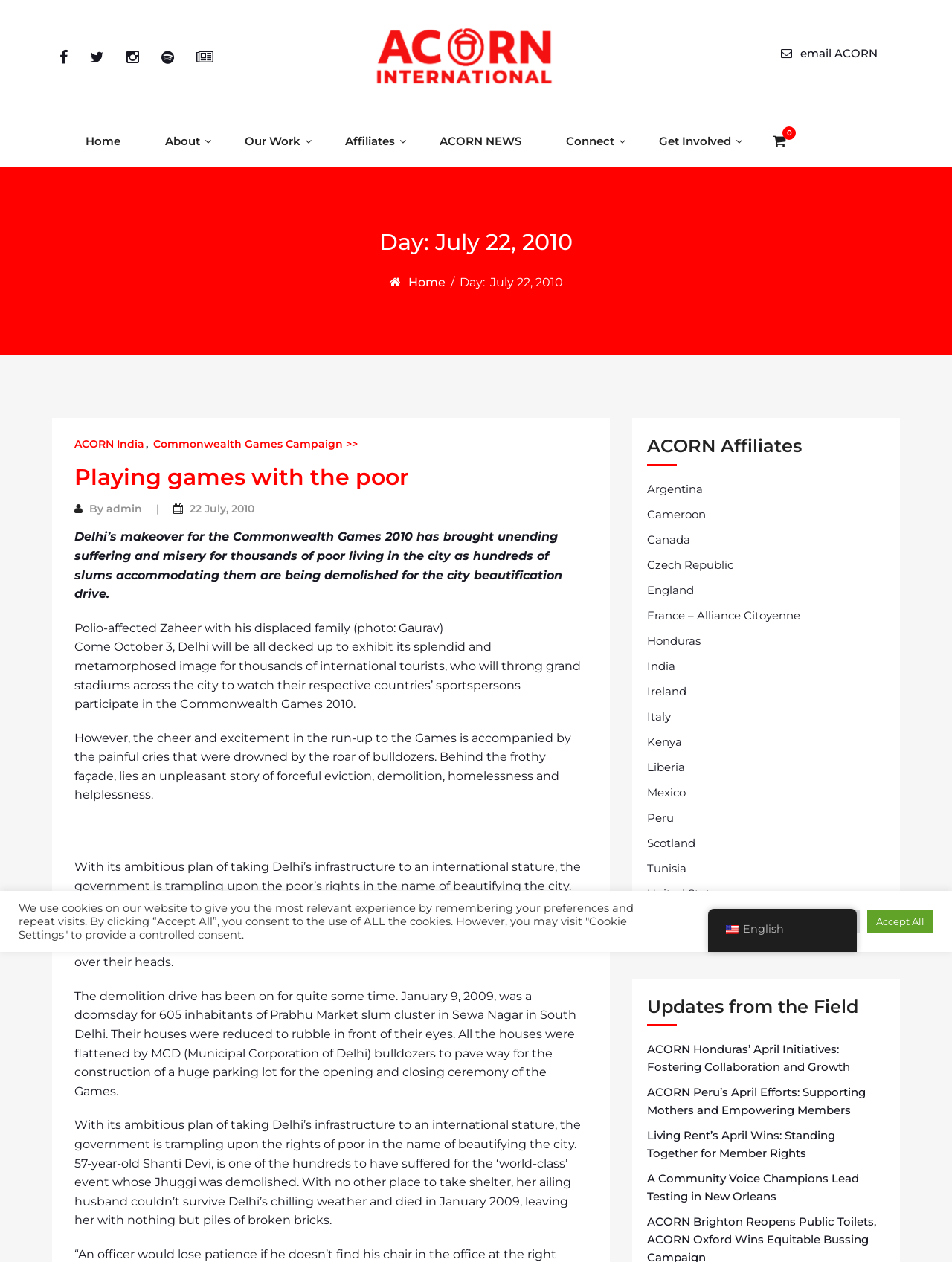What is the topic of the article?
Using the image, answer in one word or phrase.

Commonwealth Games